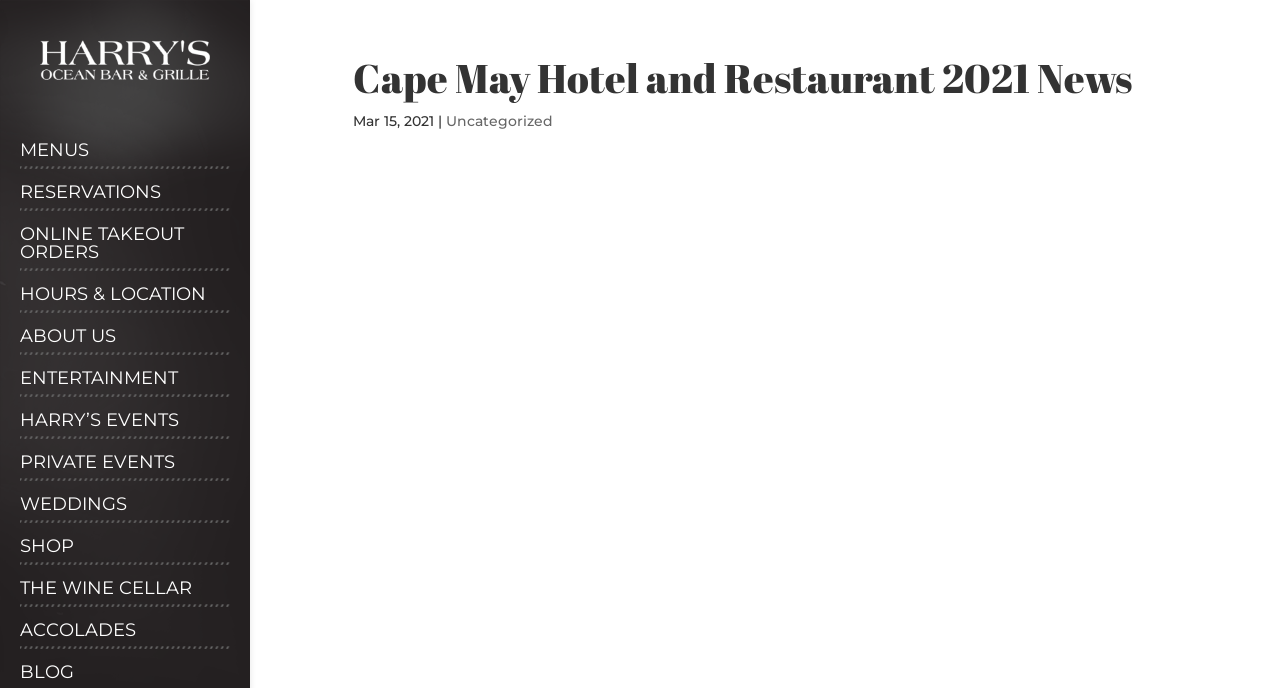Please identify the bounding box coordinates of the element on the webpage that should be clicked to follow this instruction: "Click on Get in touch". The bounding box coordinates should be given as four float numbers between 0 and 1, formatted as [left, top, right, bottom].

None